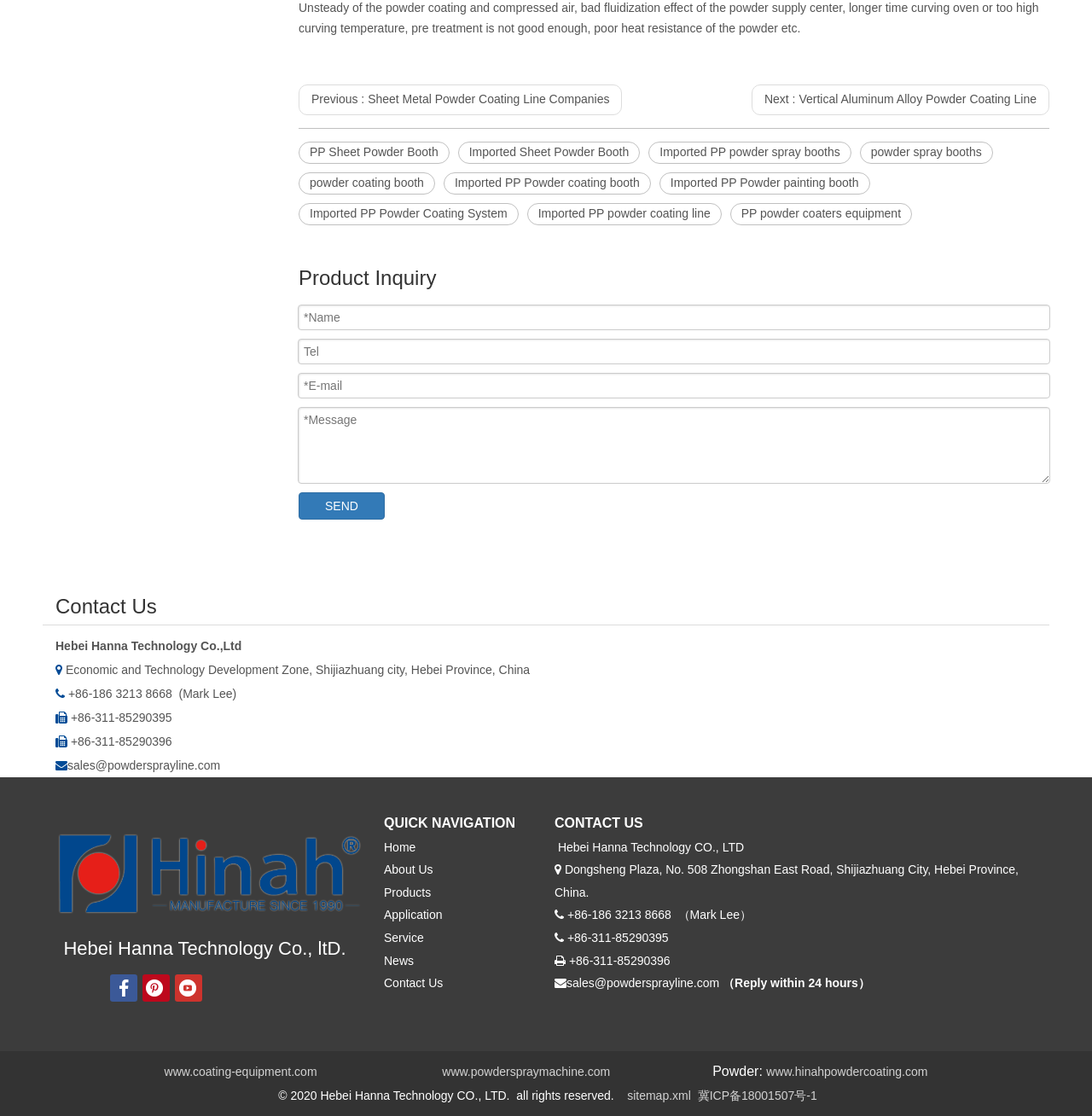Please specify the bounding box coordinates of the element that should be clicked to execute the given instruction: 'Click the 'Contact Us' link'. Ensure the coordinates are four float numbers between 0 and 1, expressed as [left, top, right, bottom].

[0.352, 0.727, 0.492, 0.749]